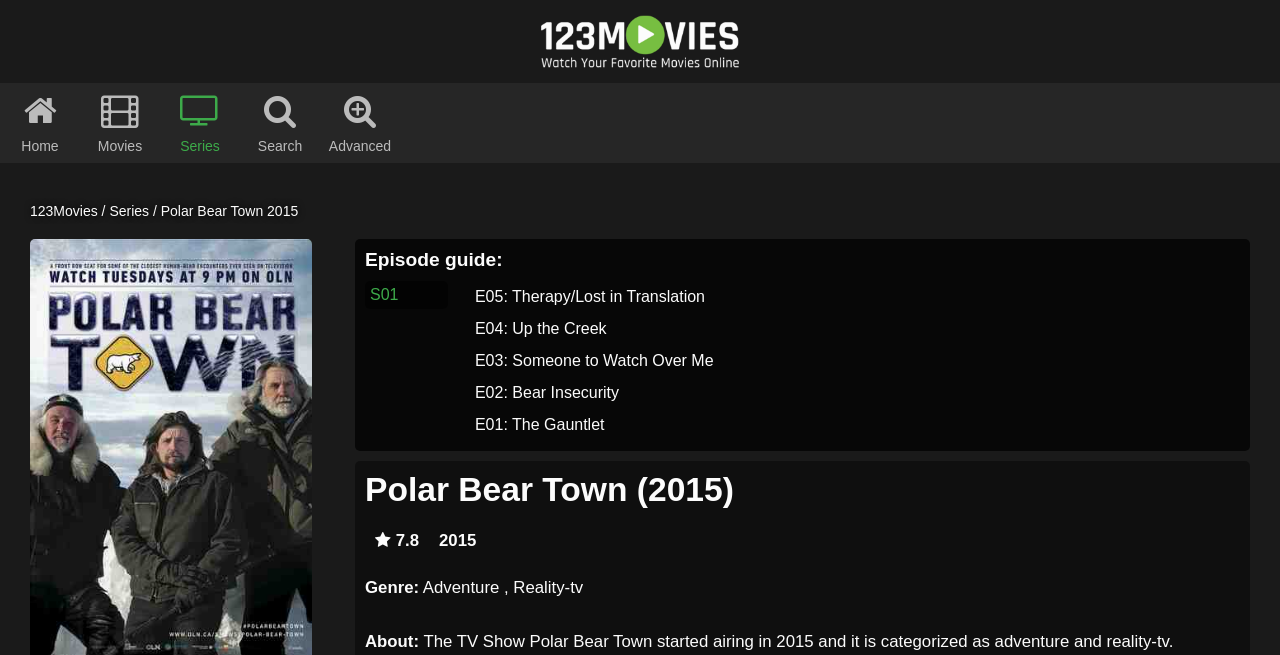Highlight the bounding box coordinates of the element you need to click to perform the following instruction: "Watch episode 5."

[0.354, 0.429, 0.969, 0.478]